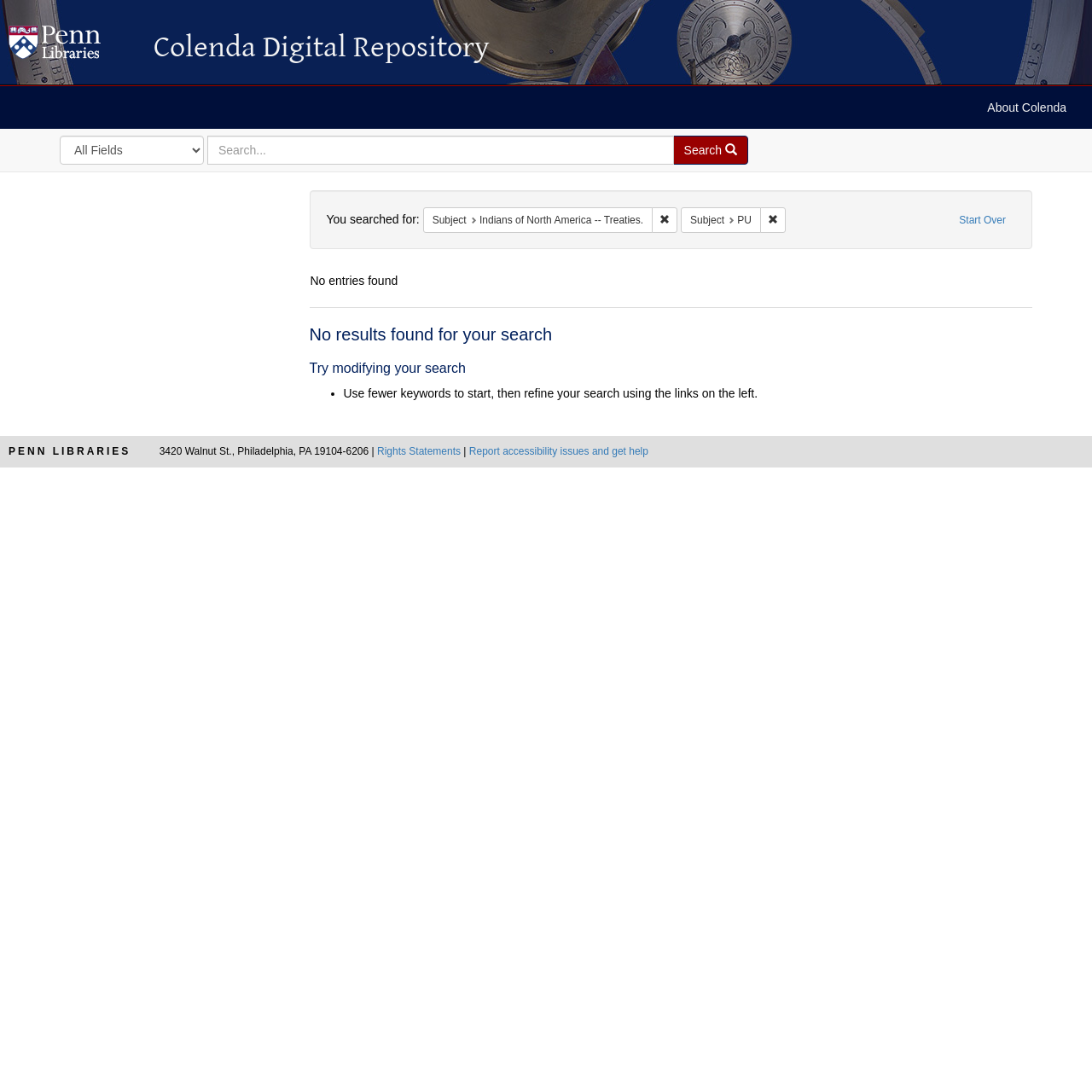Could you determine the bounding box coordinates of the clickable element to complete the instruction: "Search for a keyword"? Provide the coordinates as four float numbers between 0 and 1, i.e., [left, top, right, bottom].

[0.19, 0.124, 0.617, 0.151]